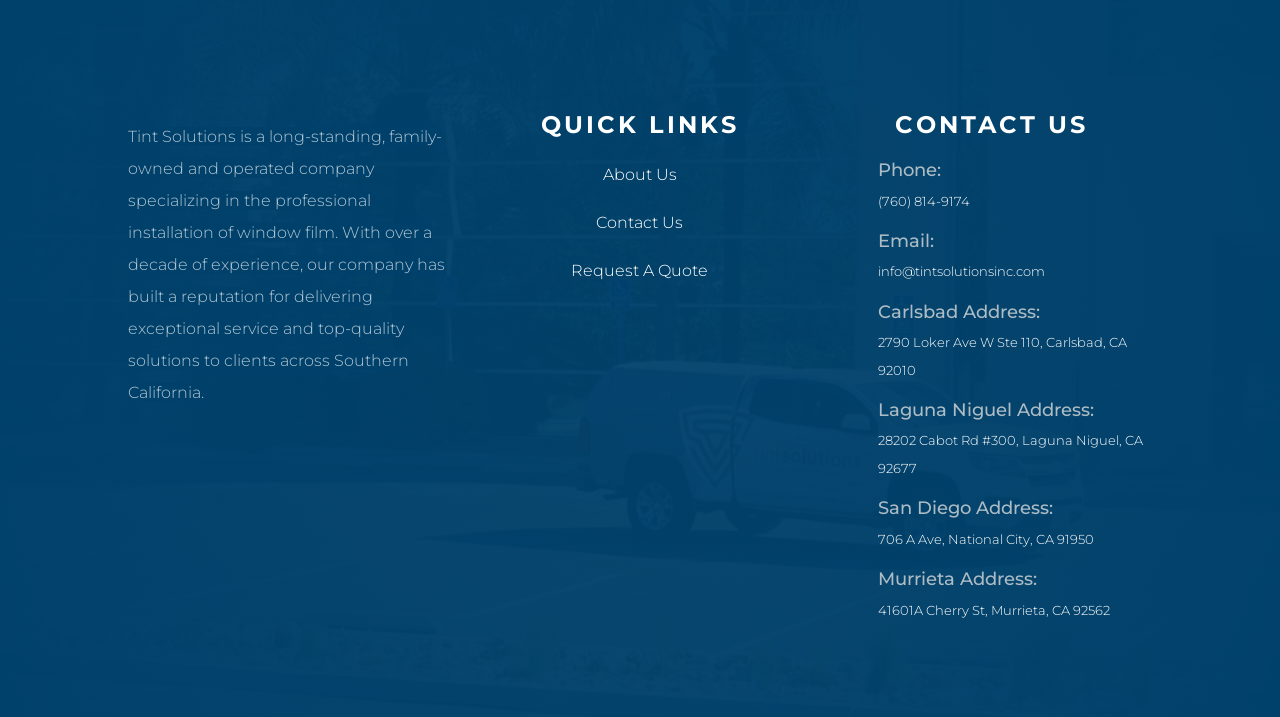Given the element description: "", predict the bounding box coordinates of the UI element it refers to, using four float numbers between 0 and 1, i.e., [left, top, right, bottom].

[0.649, 0.222, 0.674, 0.267]